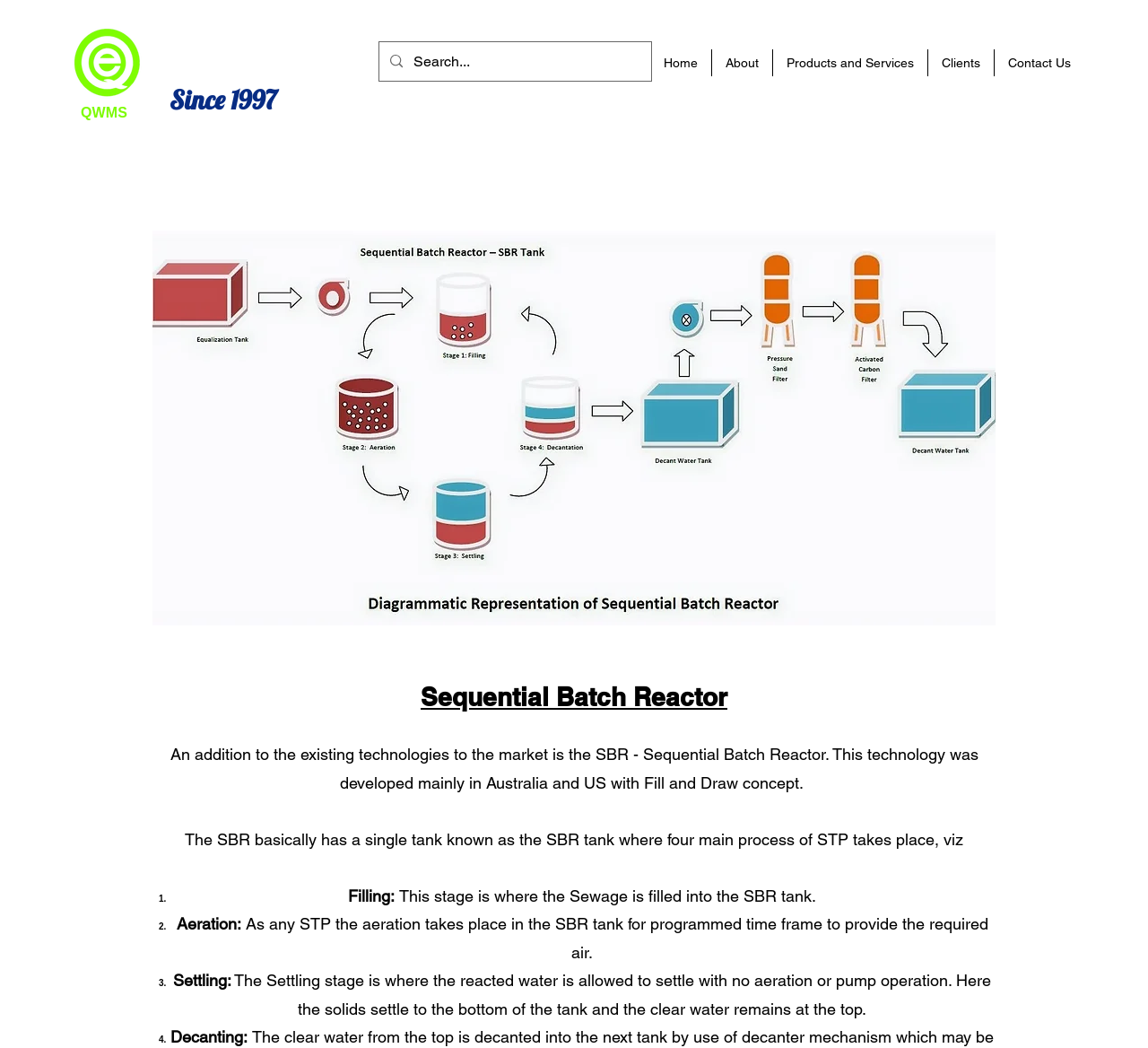Use a single word or phrase to respond to the question:
What is the name of the technology described on this webpage?

SBR